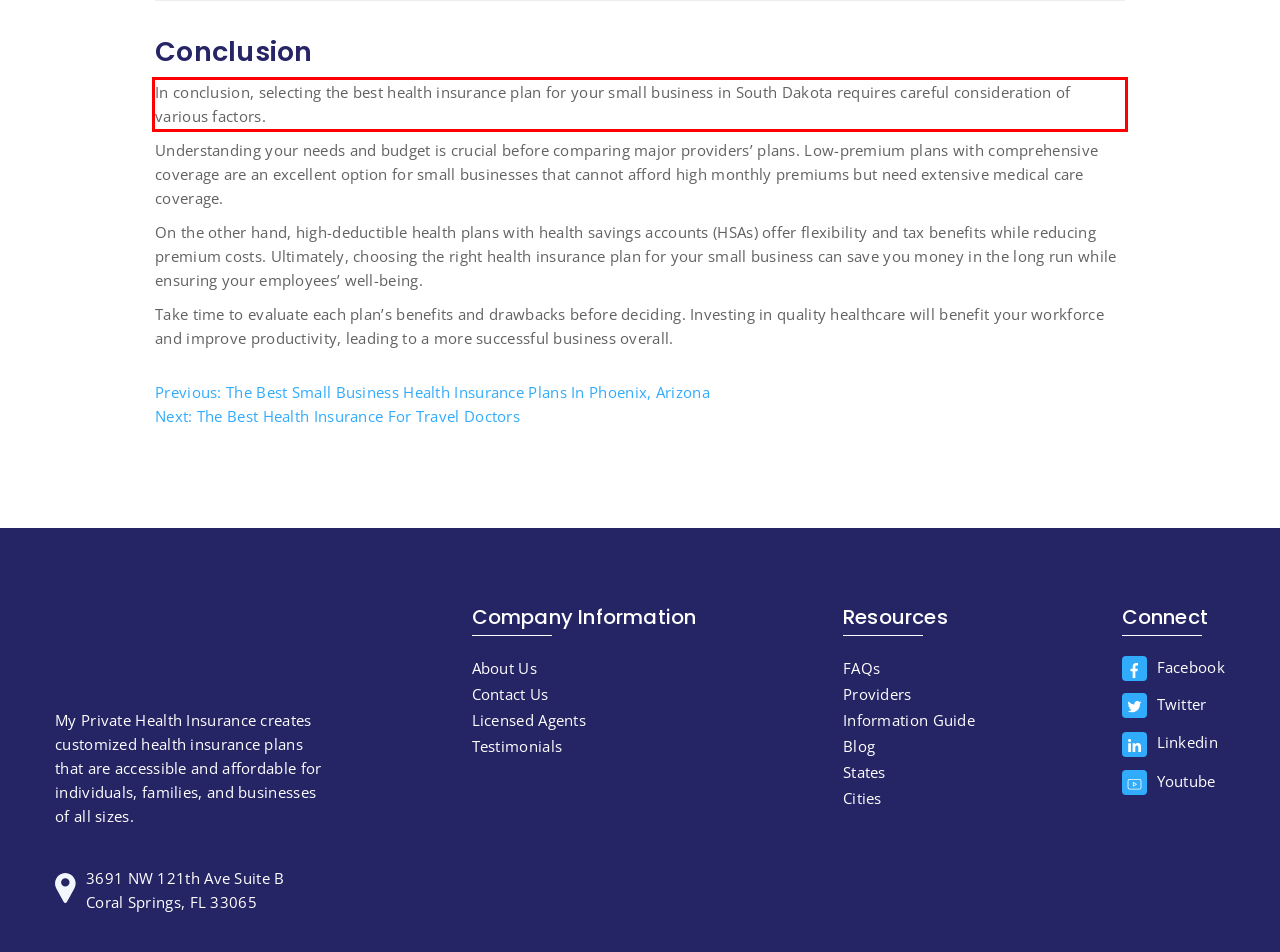The screenshot provided shows a webpage with a red bounding box. Apply OCR to the text within this red bounding box and provide the extracted content.

In conclusion, selecting the best health insurance plan for your small business in South Dakota requires careful consideration of various factors.